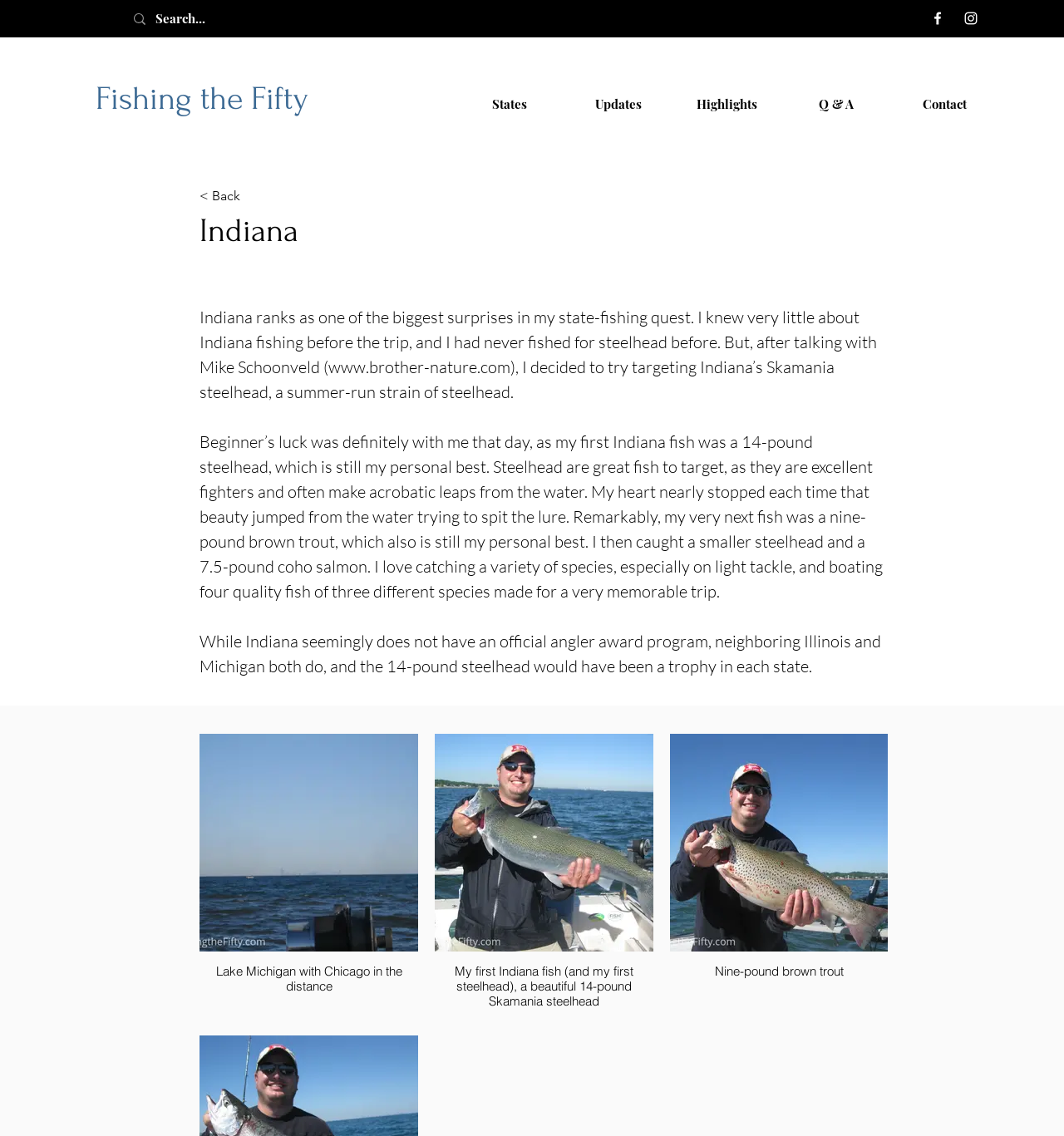Please locate the bounding box coordinates of the region I need to click to follow this instruction: "Click on the first Indiana fish image".

[0.188, 0.646, 0.393, 0.897]